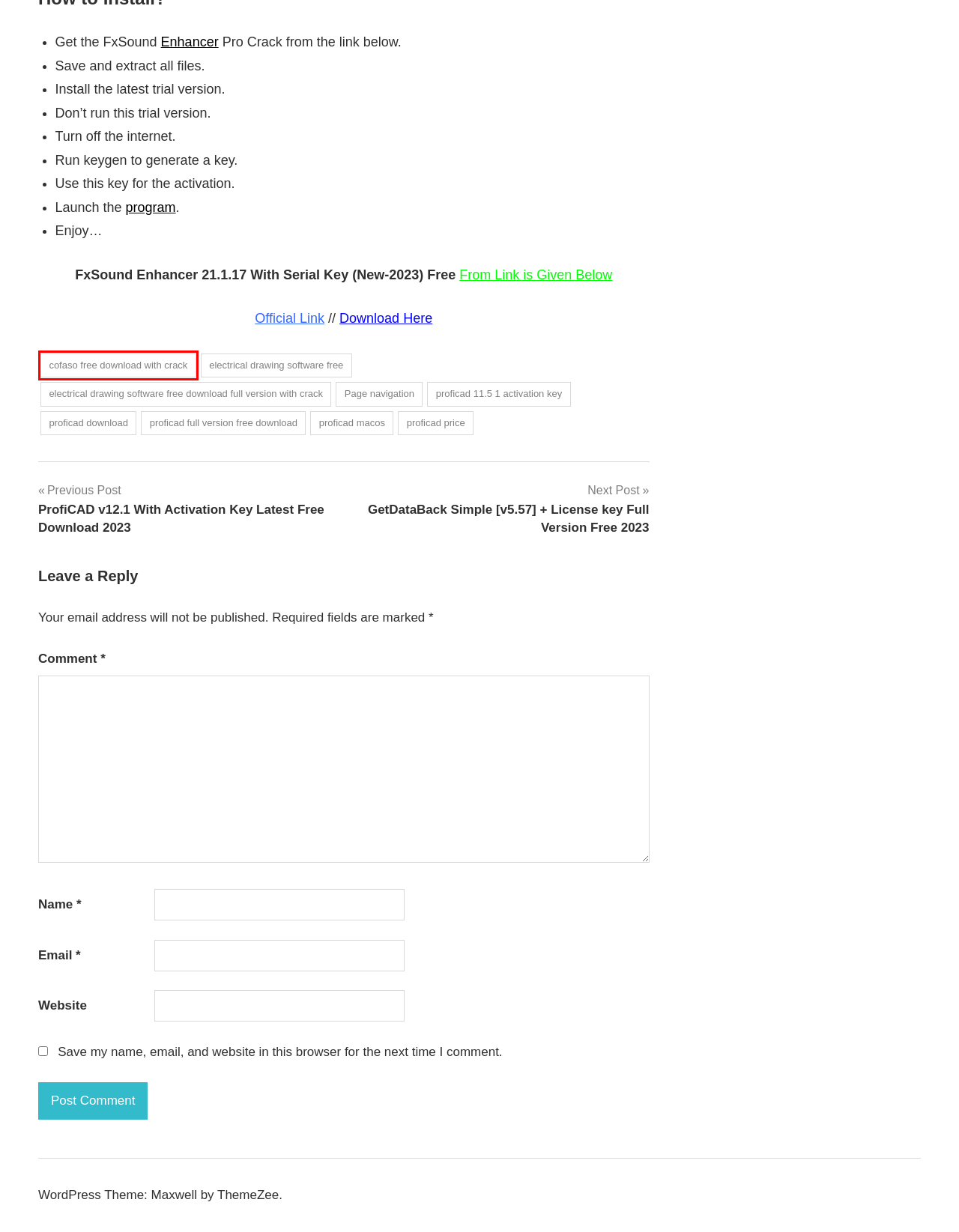You are presented with a screenshot of a webpage containing a red bounding box around an element. Determine which webpage description best describes the new webpage after clicking on the highlighted element. Here are the candidates:
A. FxSound Enhancer Premium 13.028 Crack + Serial Key [Latest]
B. GetDataBack Simple [v5.57] + License key Full Version Free 2023
C. ProfiCAD v12.1 With Activation Key Latest Free Download 2023
D. Adobe-Software Archives - crackkid
E. Mobile Archives - crackkid
F. Games Archives - crackkid
G. Backup Archives - crackkid
H. - crackkid

H